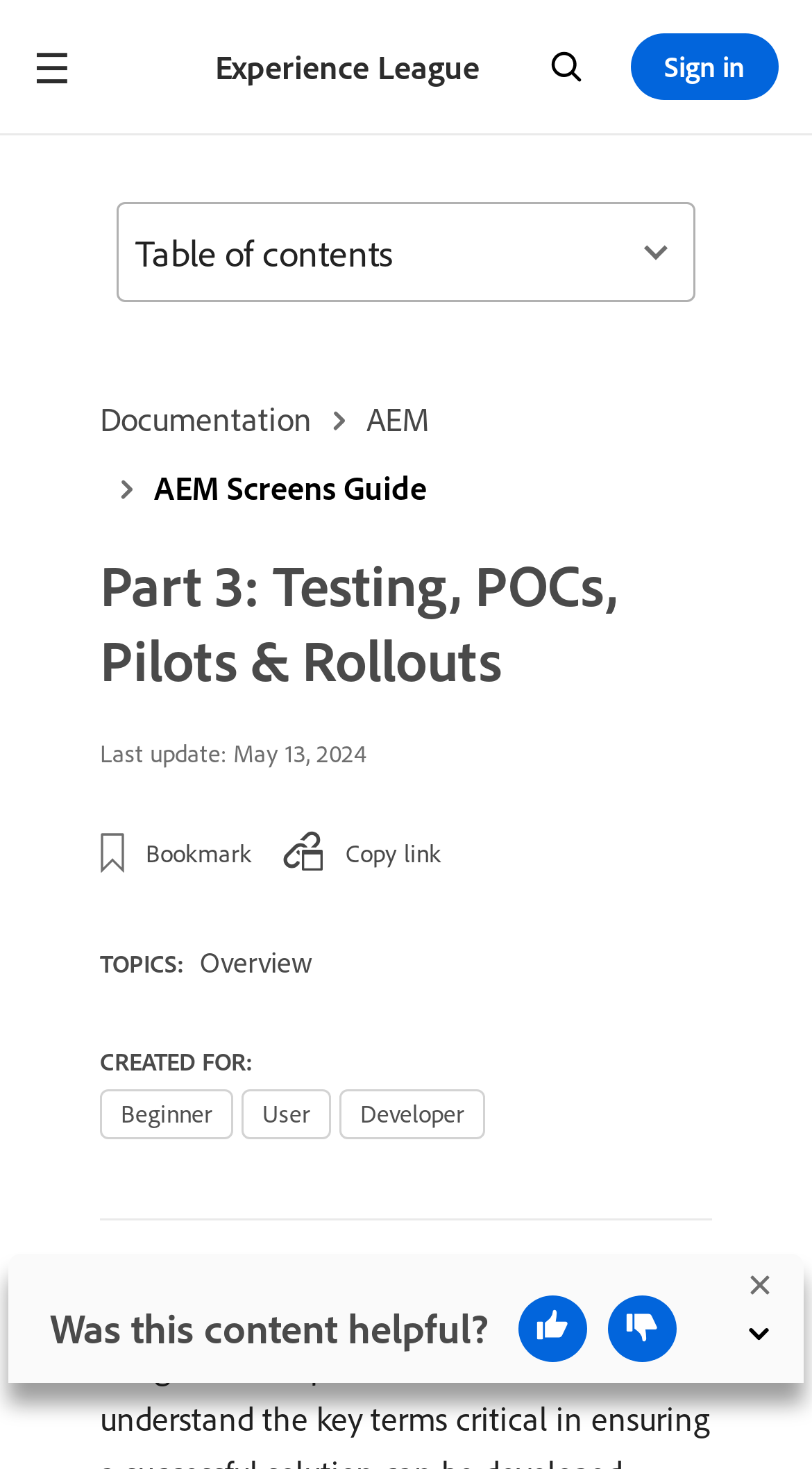Answer the question with a single word or phrase: 
What is the last update date?

May 13, 2024